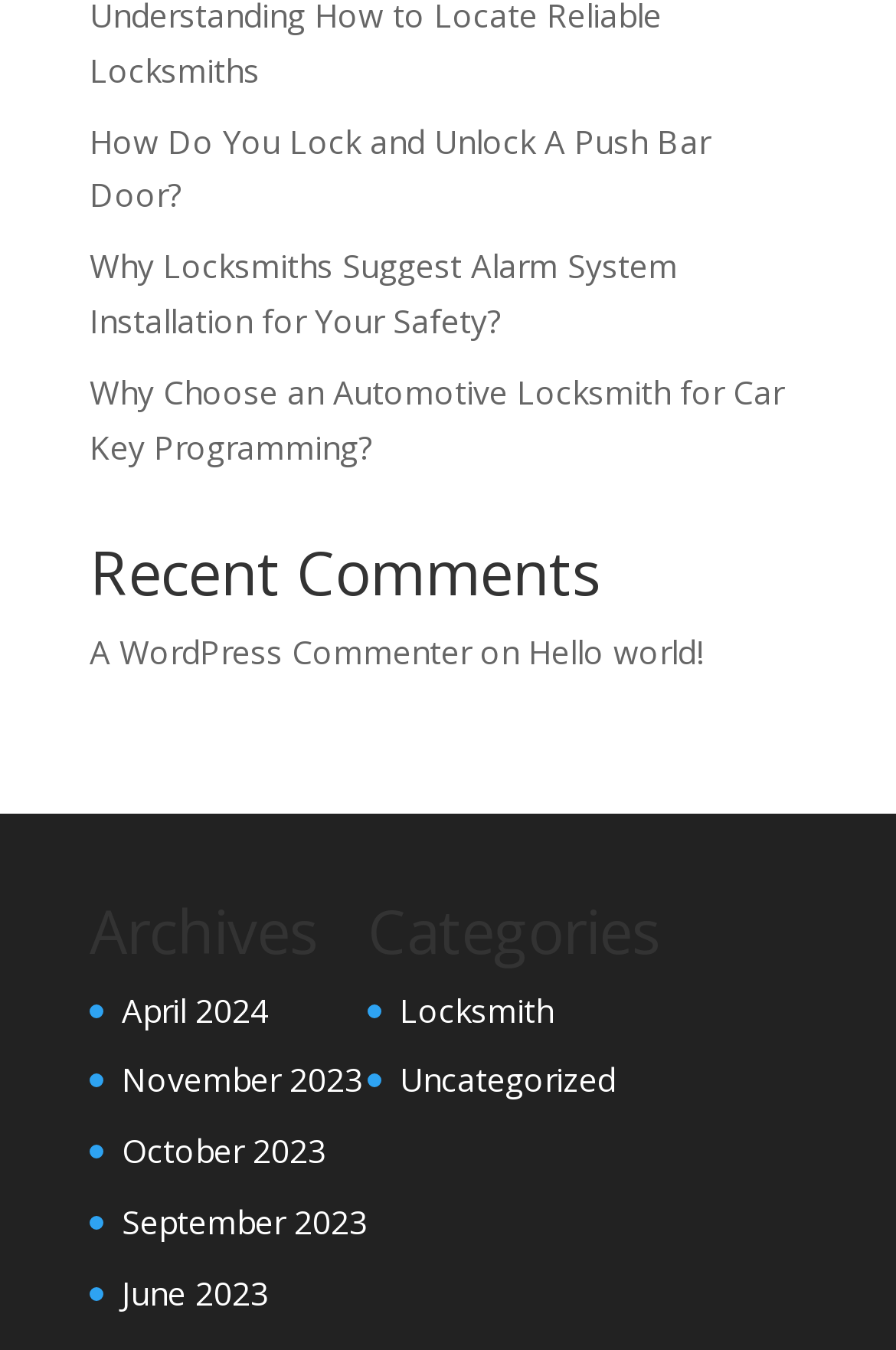Specify the bounding box coordinates of the element's area that should be clicked to execute the given instruction: "Read the article about how to lock and unlock a push bar door". The coordinates should be four float numbers between 0 and 1, i.e., [left, top, right, bottom].

[0.1, 0.088, 0.792, 0.161]